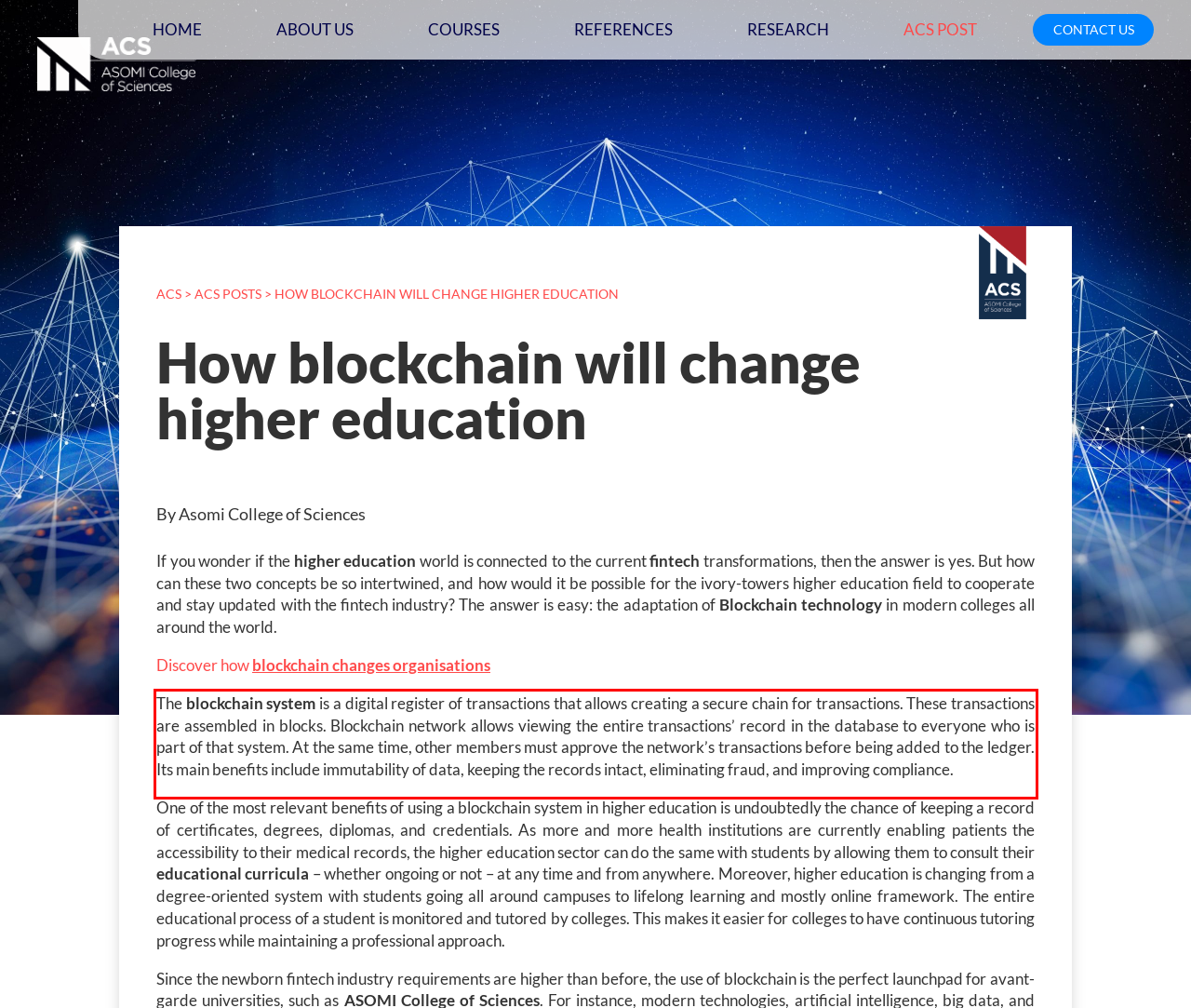With the provided screenshot of a webpage, locate the red bounding box and perform OCR to extract the text content inside it.

The blockchain system is a digital register of transactions that allows creating a secure chain for transactions. These transactions are assembled in blocks. Blockchain network allows viewing the entire transactions’ record in the database to everyone who is part of that system. At the same time, other members must approve the network’s transactions before being added to the ledger. Its main benefits include immutability of data, keeping the records intact, eliminating fraud, and improving compliance.